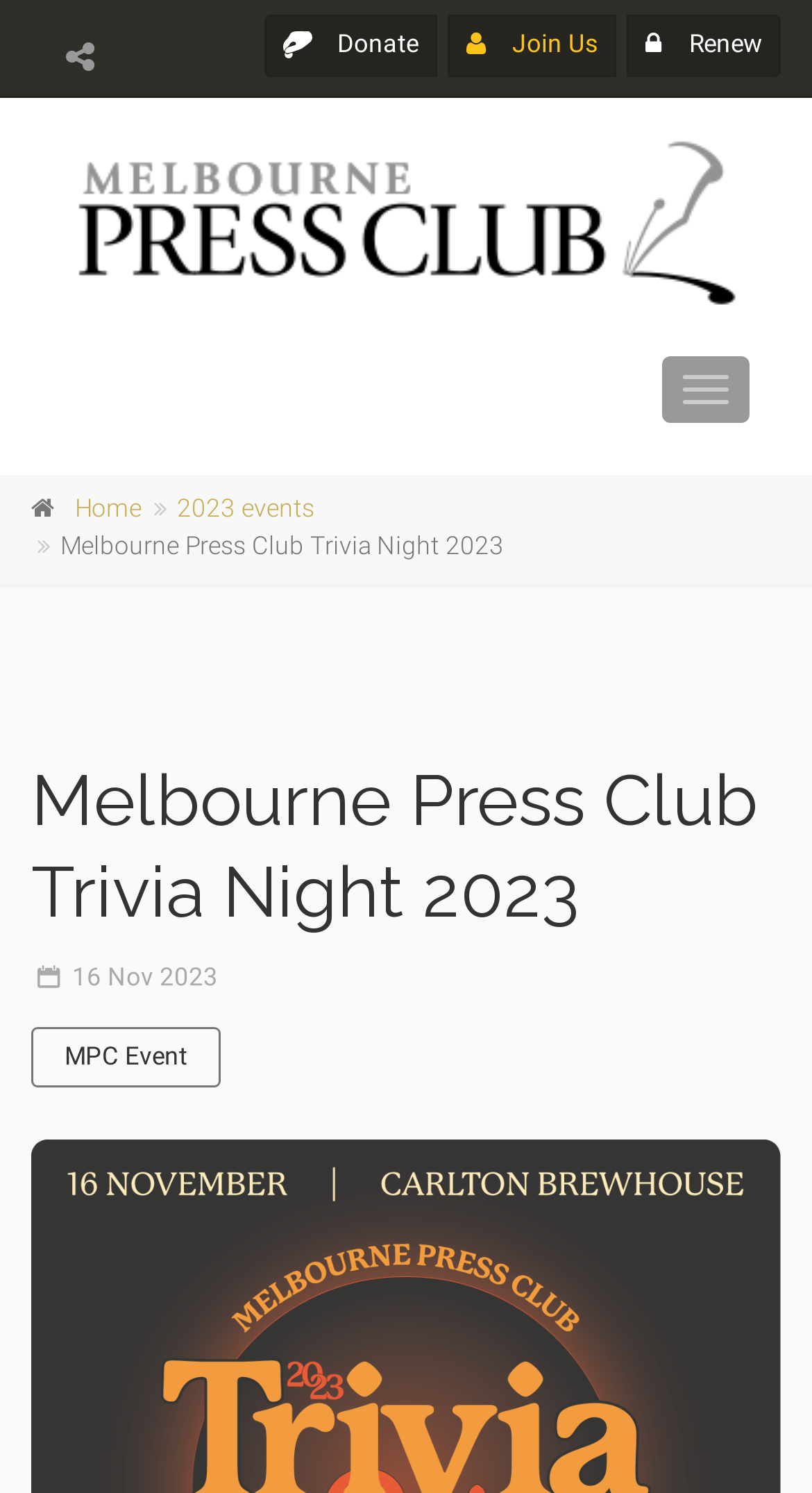Please locate the bounding box coordinates of the element that needs to be clicked to achieve the following instruction: "Toggle navigation". The coordinates should be four float numbers between 0 and 1, i.e., [left, top, right, bottom].

[0.815, 0.239, 0.923, 0.284]